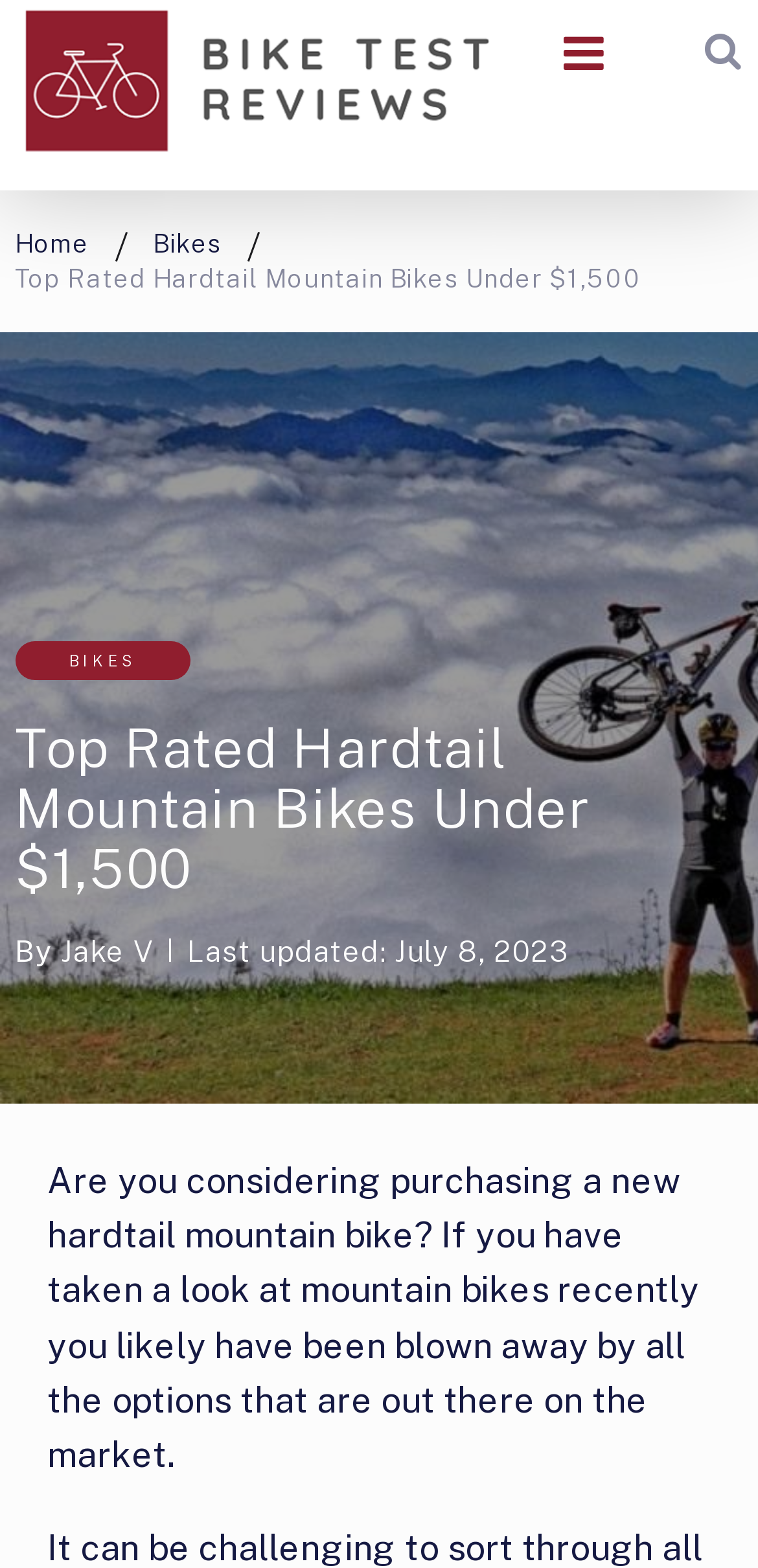What is the purpose of the 'GO' button?
Based on the screenshot, respond with a single word or phrase.

Unknown